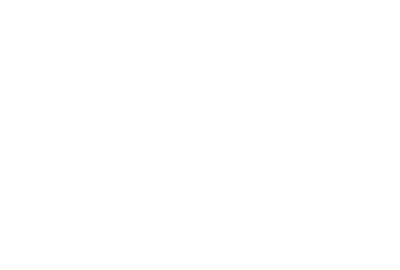What is the mood conveyed by the image?
Based on the image, give a concise answer in the form of a single word or short phrase.

Serene